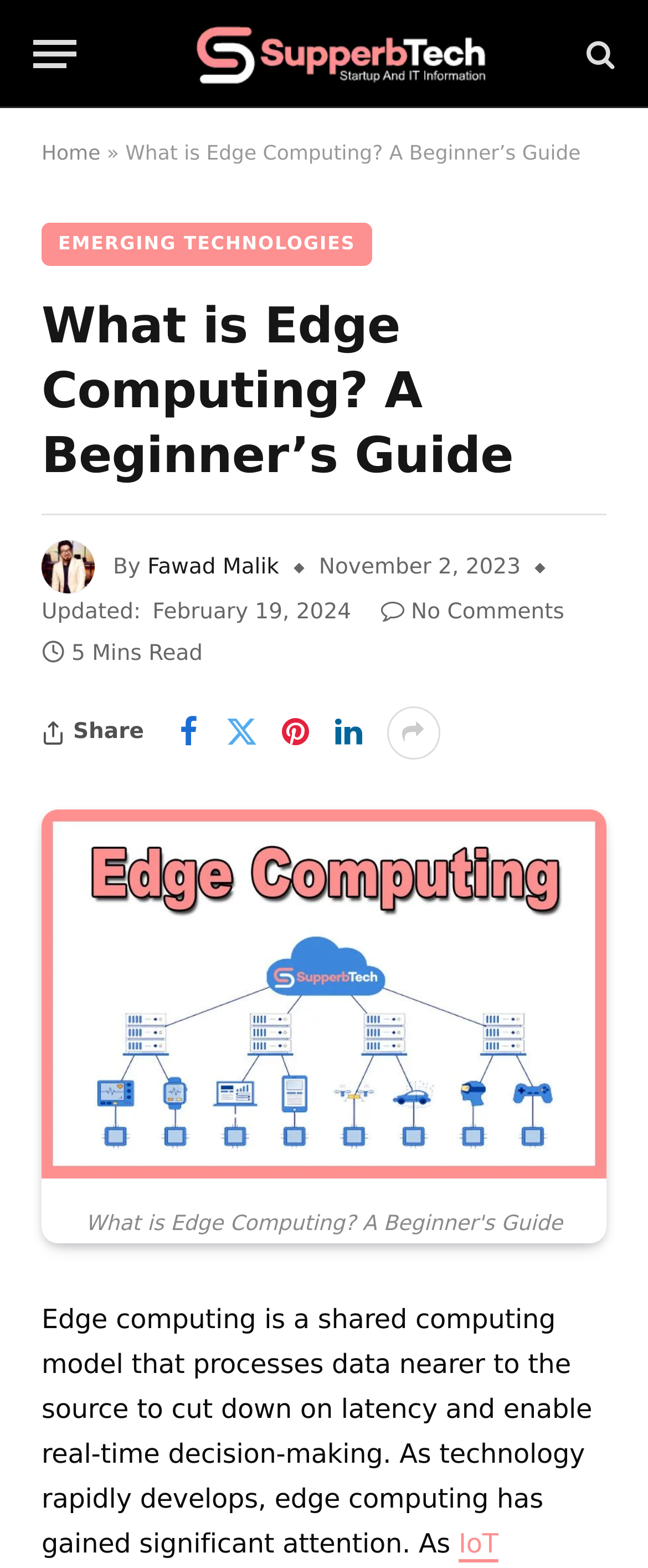Provide the bounding box coordinates for the UI element that is described by this text: "Emerging Technologies". The coordinates should be in the form of four float numbers between 0 and 1: [left, top, right, bottom].

[0.064, 0.142, 0.574, 0.17]